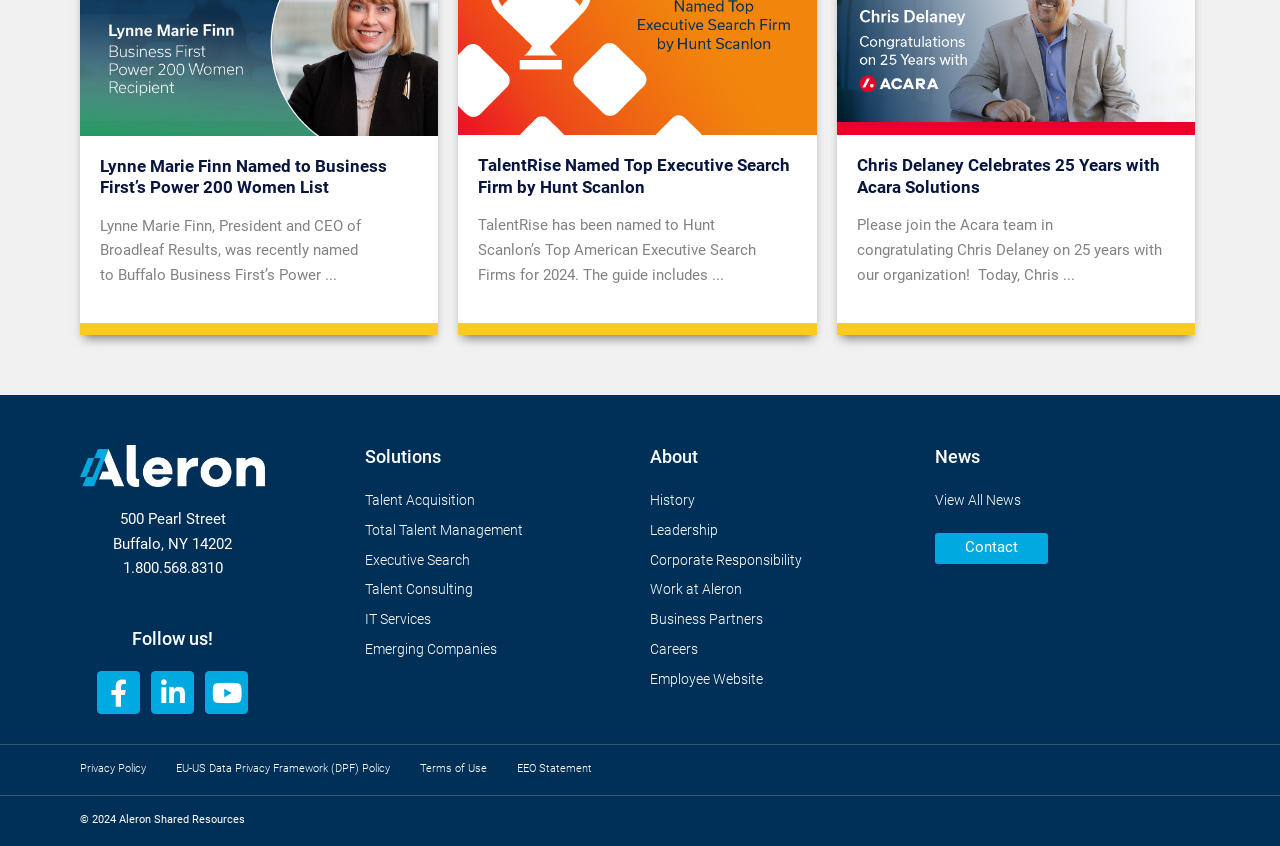Please study the image and answer the question comprehensively:
What are the social media platforms that the company is on?

The answer can be found in the 'Follow us!' section of the webpage, where there are links to the company's Facebook, LinkedIn, and Youtube pages.